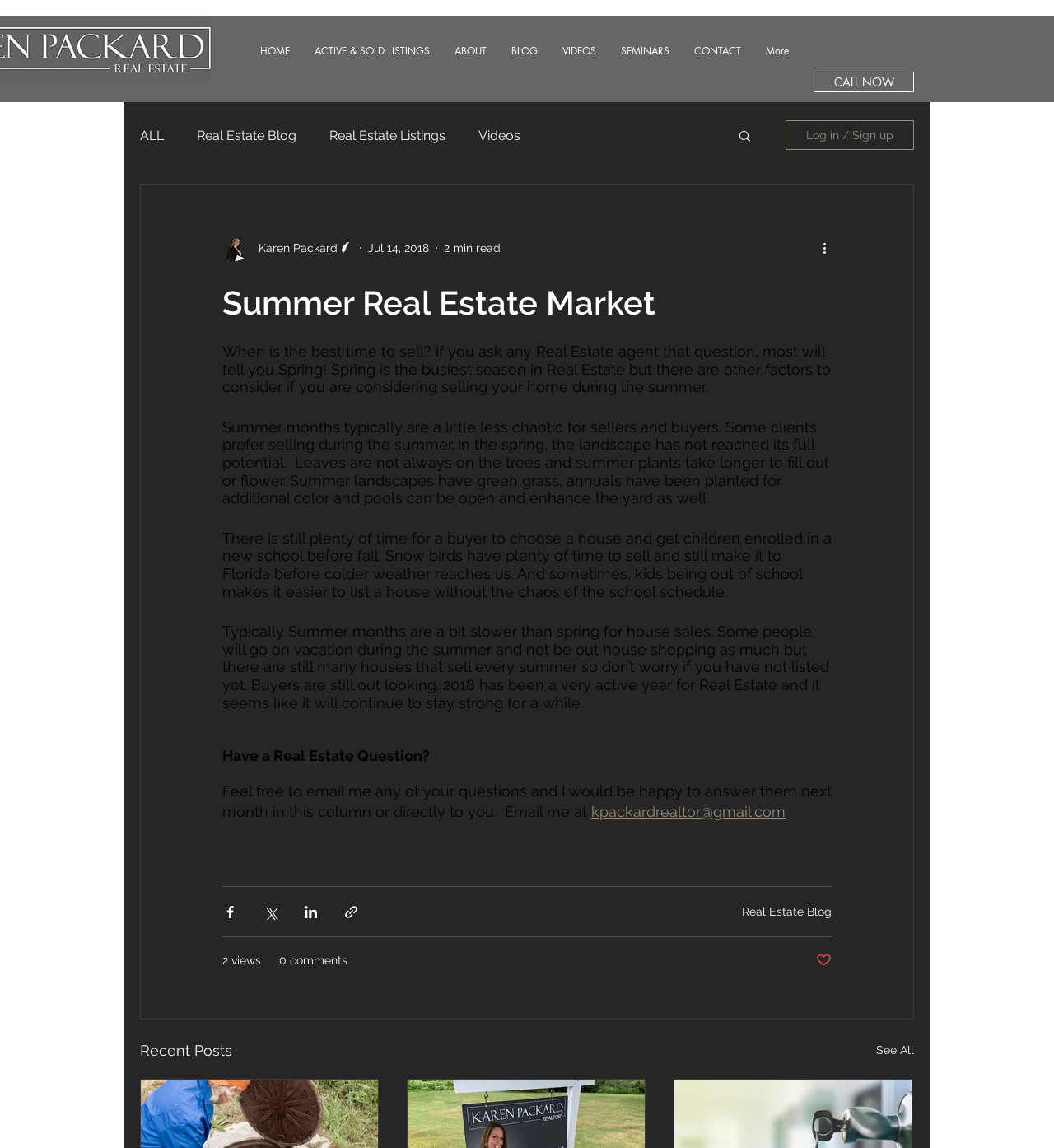What is the topic of the blog post?
Refer to the screenshot and deliver a thorough answer to the question presented.

I found the topic of the blog post by looking at the heading of the article section, which says 'Summer Real Estate Market'.